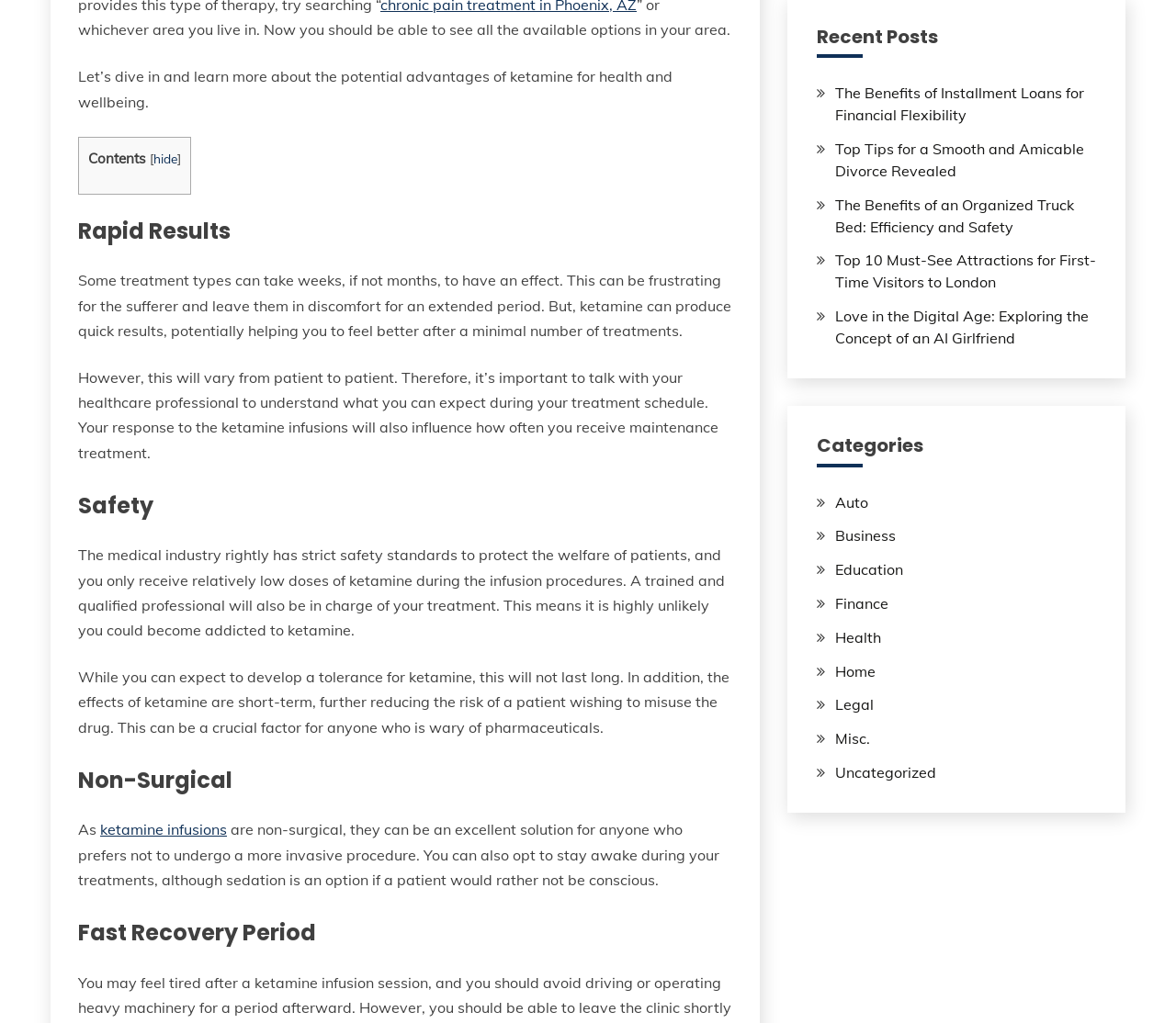Find the bounding box coordinates of the element's region that should be clicked in order to follow the given instruction: "follow 'ketamine infusions'". The coordinates should consist of four float numbers between 0 and 1, i.e., [left, top, right, bottom].

[0.085, 0.802, 0.193, 0.82]